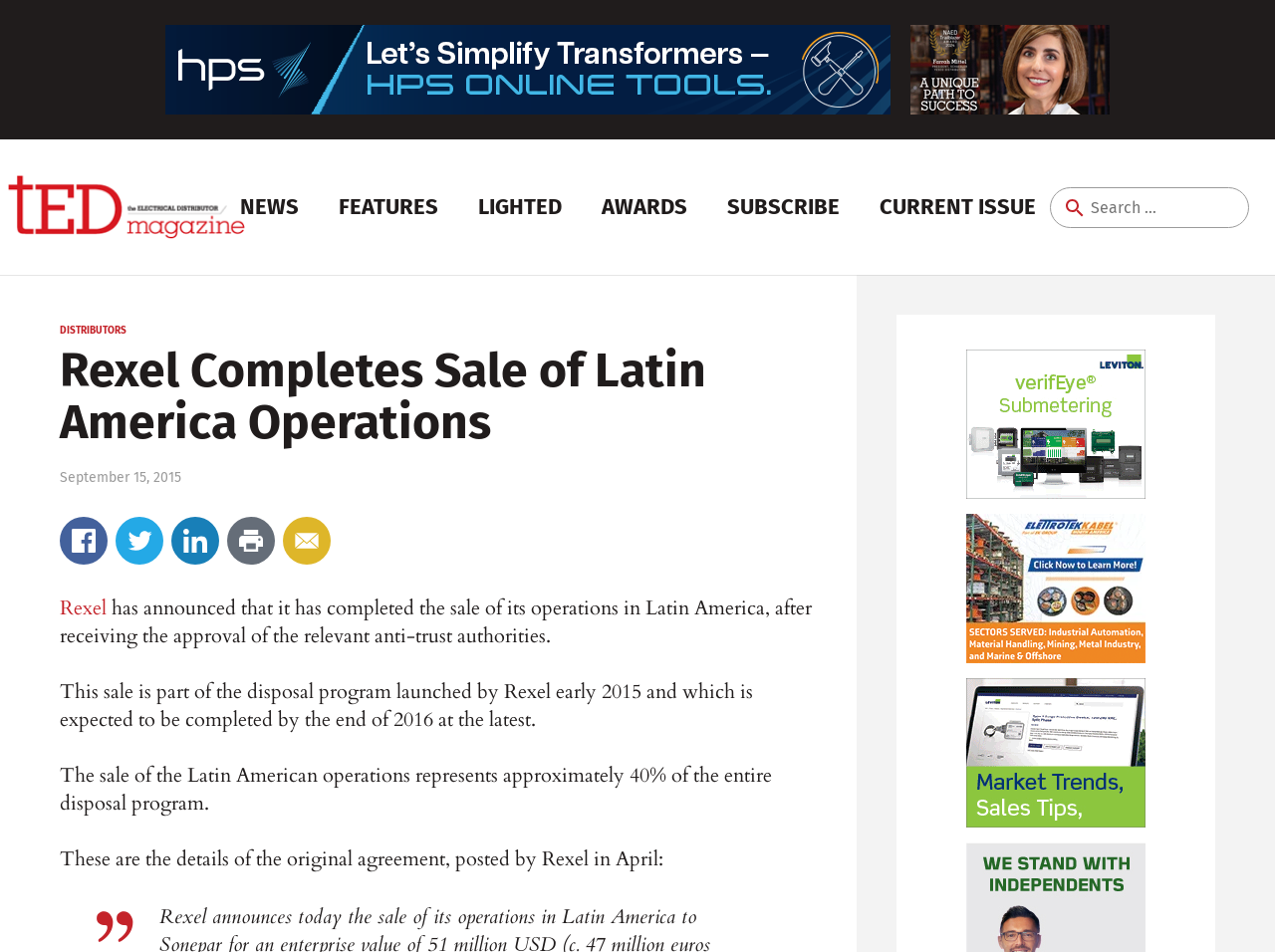Deliver a detailed narrative of the webpage's visual and textual elements.

The webpage appears to be a news article page from tEDmag, with a focus on the news article "Rexel Completes Sale of Latin America Operations". 

At the top of the page, there are two images, one on the left and one on the right, which are likely logos or banners. Below these images, there are several links to different sections of the website, including "NEWS", "Channel", "Distributors", "Manufacturers", "People", "FEATURES", "LIGHTED", and "SUBSCRIBE". 

On the right side of the page, there is a search bar with a label "Search for:". 

The main content of the page is the news article, which has a heading "Rexel Completes Sale of Latin America Operations" and a subheading "September 15, 2015". The article is divided into several paragraphs, which describe the sale of Rexel's operations in Latin America and its implications. 

There are also several links and images scattered throughout the article, which appear to be related to the topic. At the bottom of the page, there are several more links, each accompanied by an image.